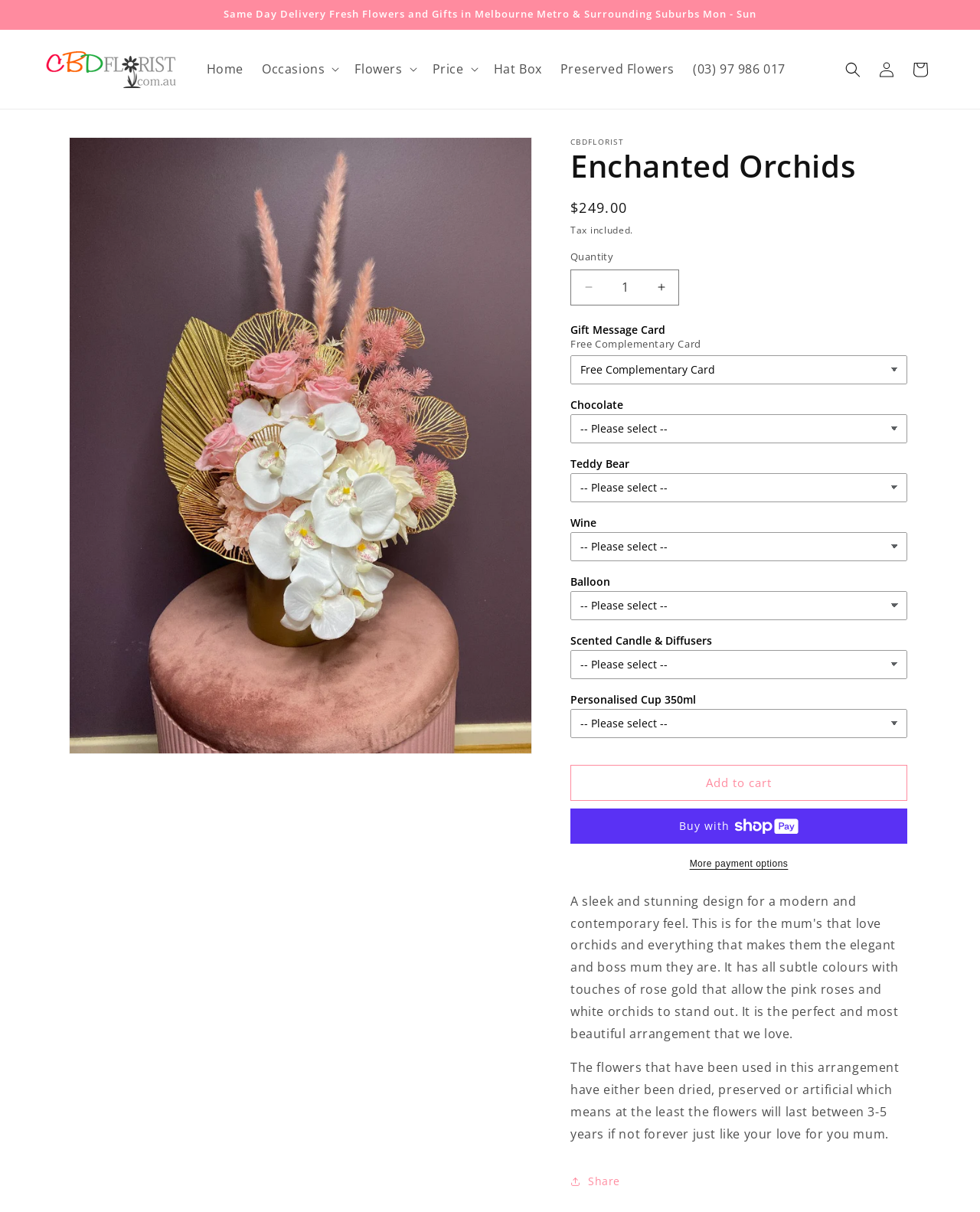Locate the bounding box coordinates of the element to click to perform the following action: 'Click on the 'CBD Florist' link'. The coordinates should be given as four float values between 0 and 1, in the form of [left, top, right, bottom].

[0.041, 0.037, 0.186, 0.077]